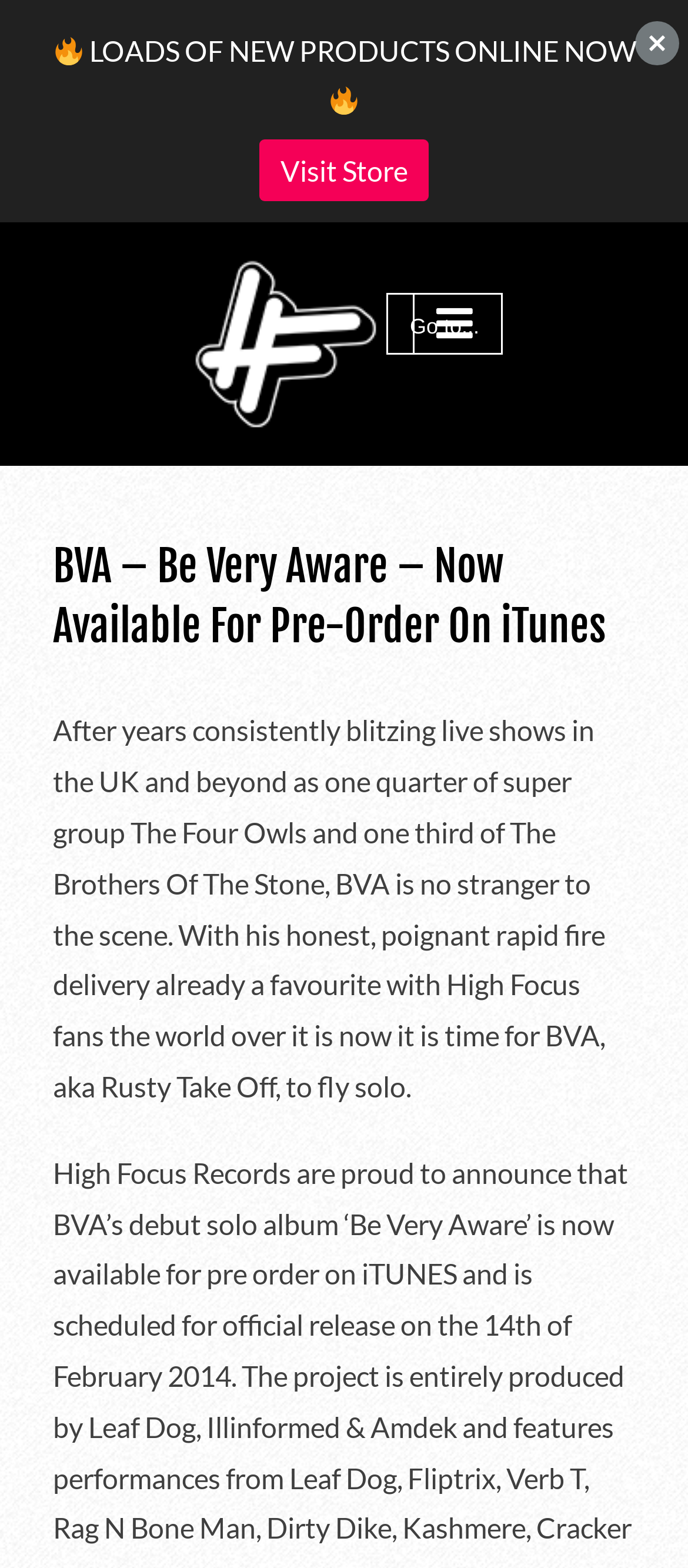Is there a mobile menu available?
Based on the image, respond with a single word or phrase.

Yes